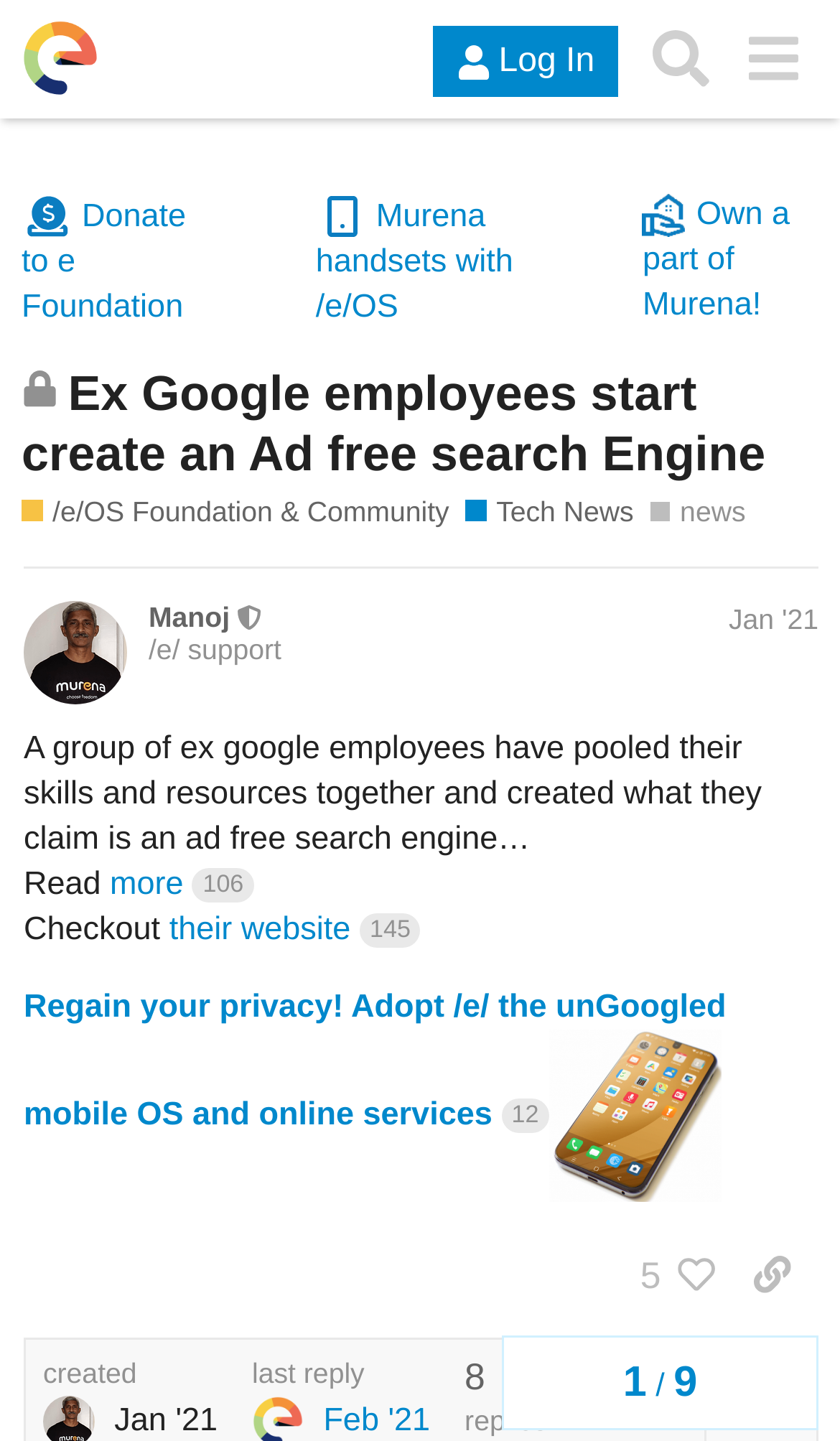Kindly determine the bounding box coordinates for the clickable area to achieve the given instruction: "Read more about Sanctus Reach Warhammer 40K".

None